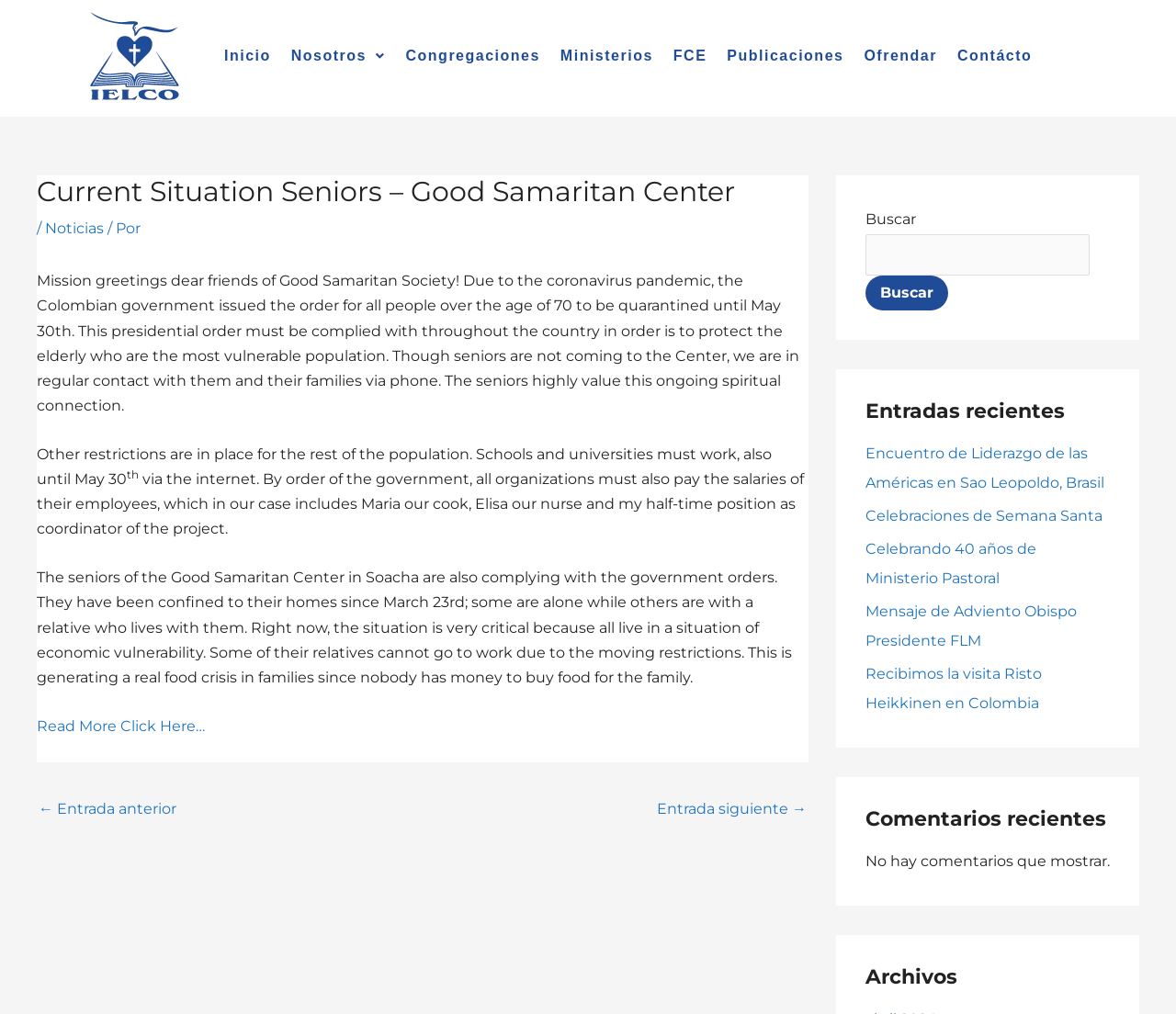What is the current situation of seniors in Colombia?
Please provide a detailed answer to the question.

According to the webpage, the Colombian government has issued an order for all people over the age of 70 to be quarantined due to the coronavirus pandemic, and the seniors of the Good Samaritan Center in Soacha are complying with this order.